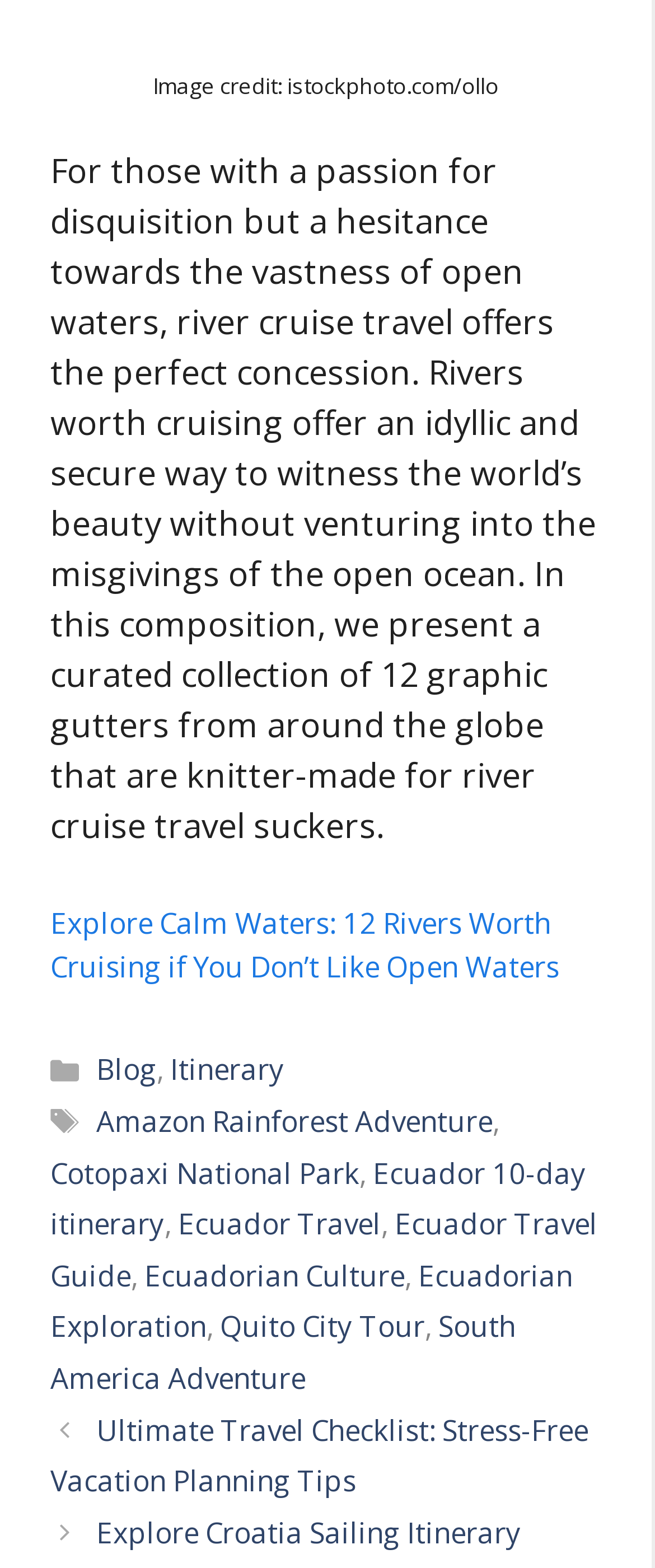What is the purpose of the links in the footer section?
Based on the content of the image, thoroughly explain and answer the question.

The purpose of the links in the footer section is for navigation, as they provide links to different categories, tags, and posts, allowing users to explore more content on the website.